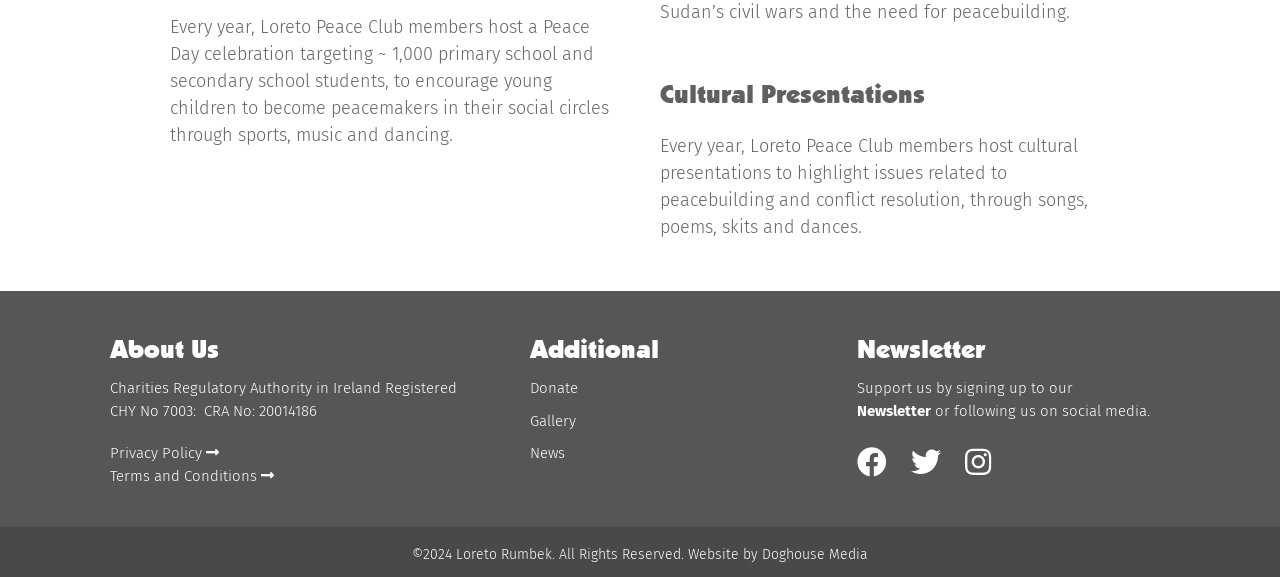Find the bounding box coordinates of the element to click in order to complete the given instruction: "View Privacy Policy."

[0.086, 0.77, 0.171, 0.801]